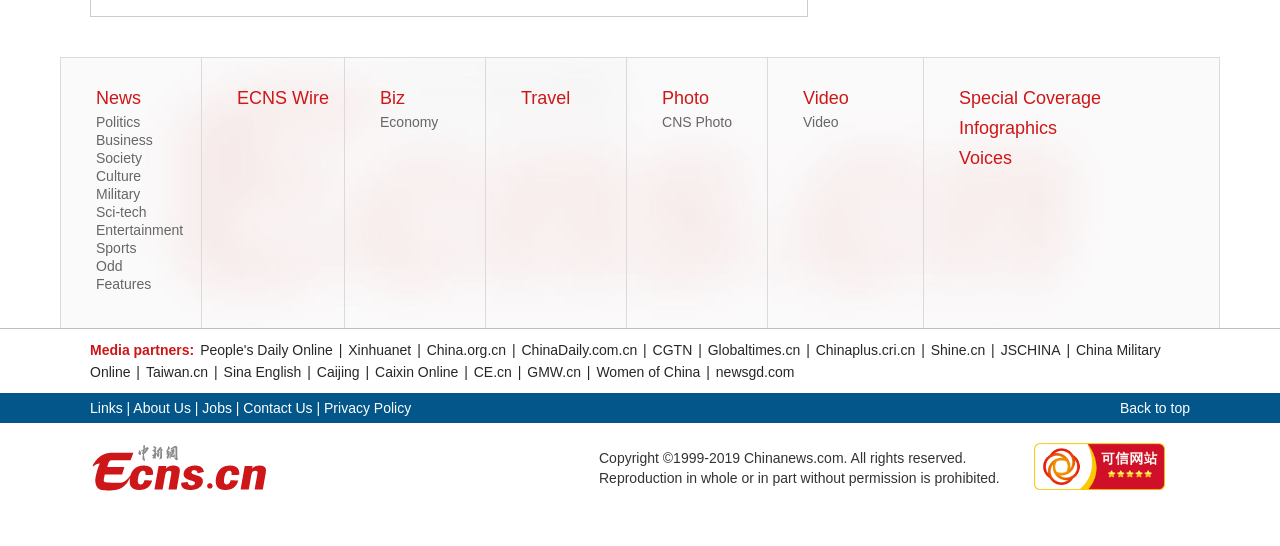How many categories are listed on the webpage?
Please answer the question as detailed as possible based on the image.

I counted the number of DescriptionList elements, which represent categories, and found 14 of them.